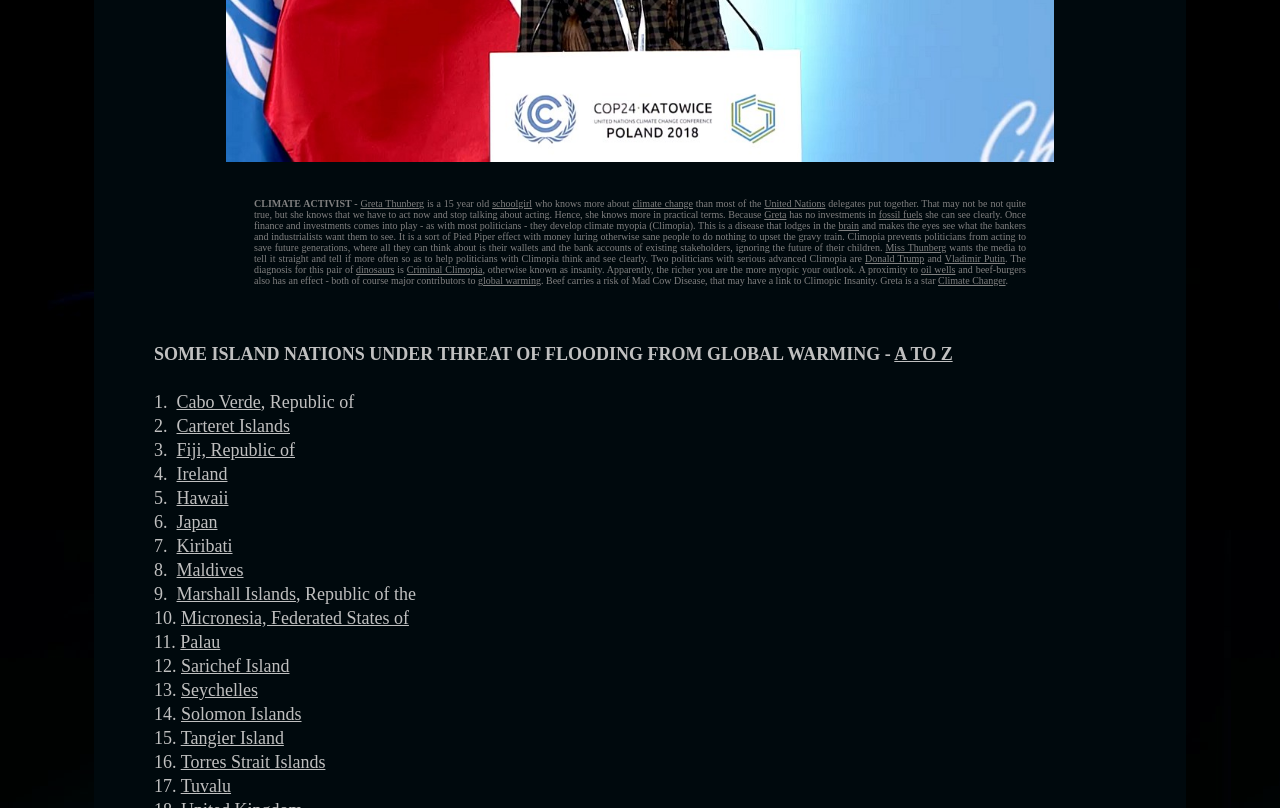Determine the bounding box coordinates of the region I should click to achieve the following instruction: "Read about the effects of climate change on some island nations". Ensure the bounding box coordinates are four float numbers between 0 and 1, i.e., [left, top, right, bottom].

[0.12, 0.426, 0.699, 0.45]